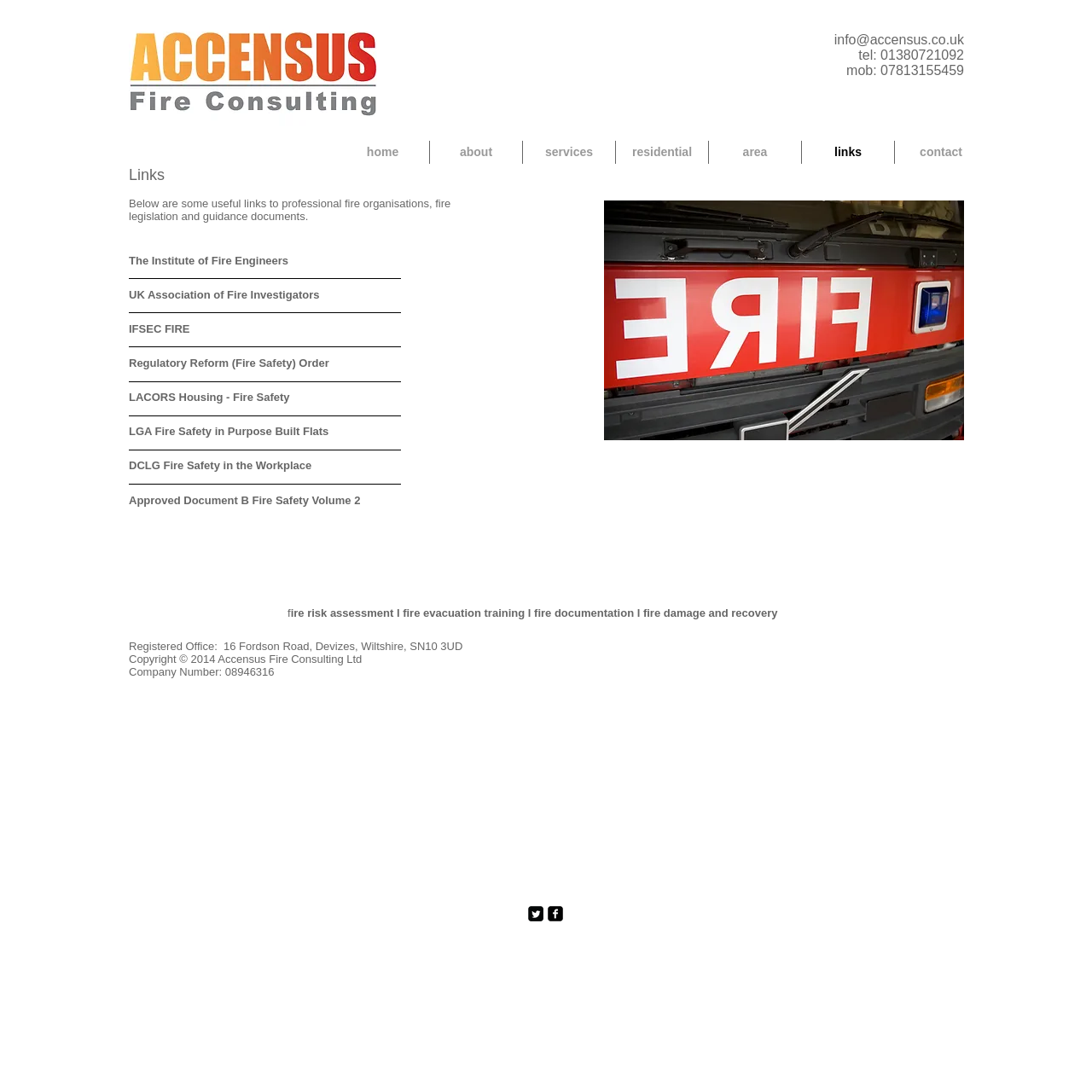Highlight the bounding box coordinates of the element you need to click to perform the following instruction: "go to home page."

[0.308, 0.129, 0.393, 0.15]